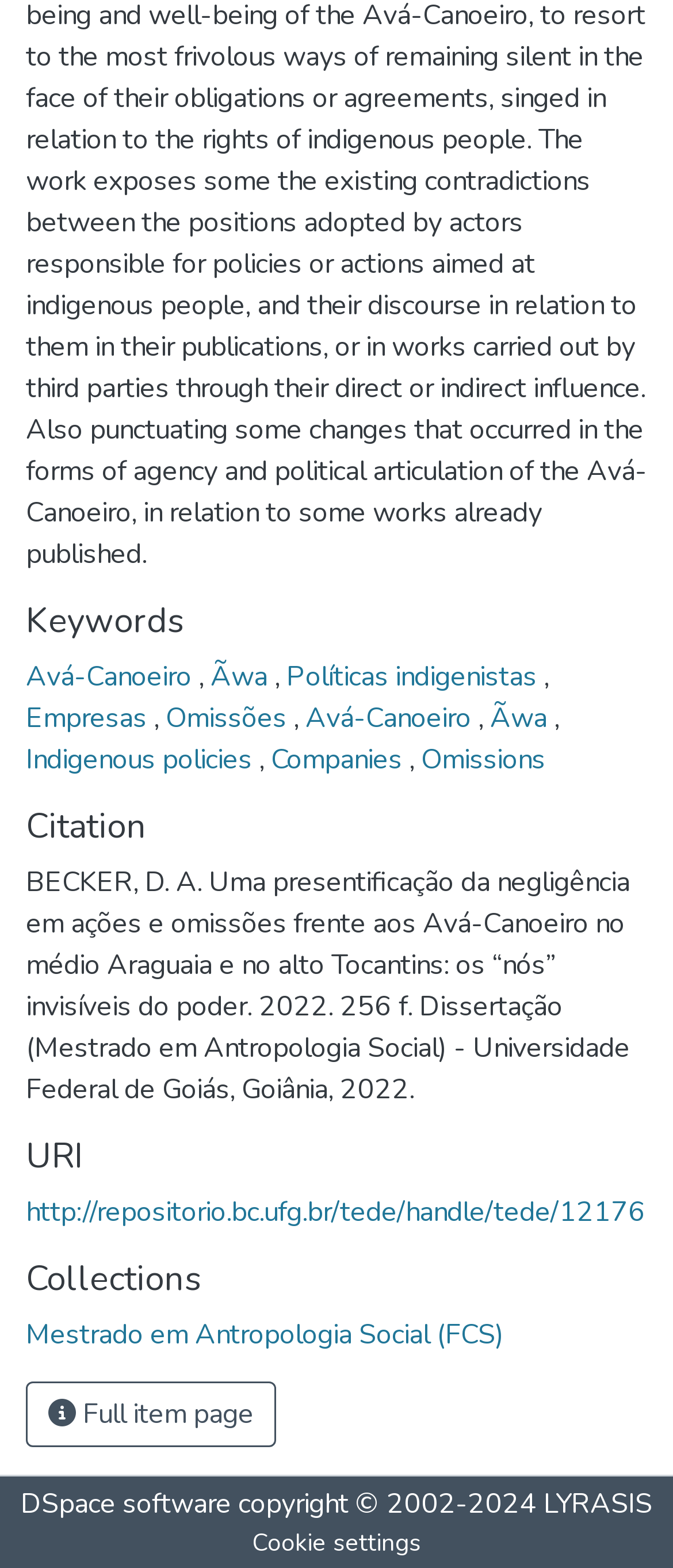Provide the bounding box coordinates for the specified HTML element described in this description: "Mestrado em Antropologia Social (FCS)". The coordinates should be four float numbers ranging from 0 to 1, in the format [left, top, right, bottom].

[0.038, 0.839, 0.749, 0.864]